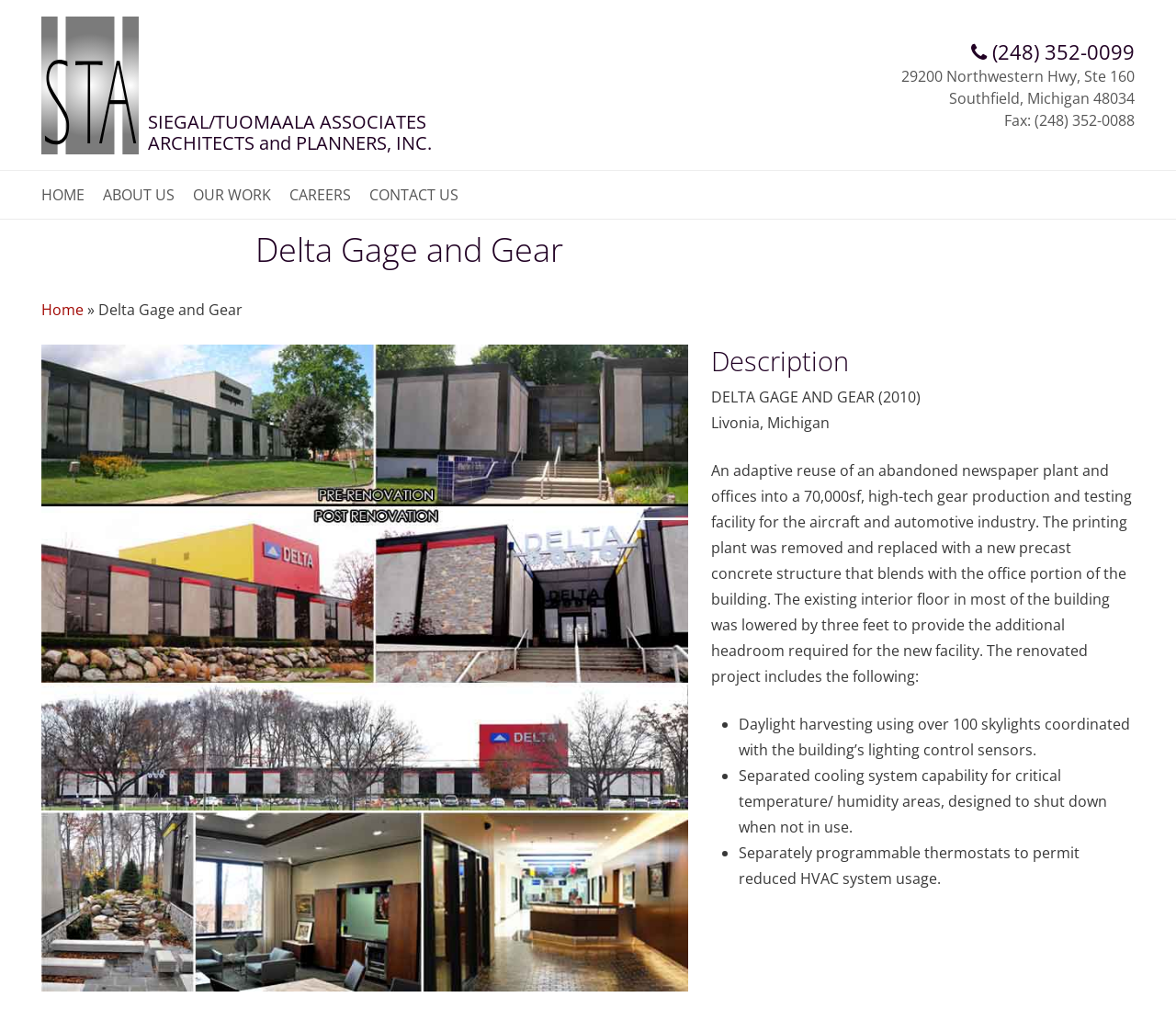Determine the bounding box coordinates of the region I should click to achieve the following instruction: "Learn more about the company". Ensure the bounding box coordinates are four float numbers between 0 and 1, i.e., [left, top, right, bottom].

[0.088, 0.181, 0.148, 0.201]